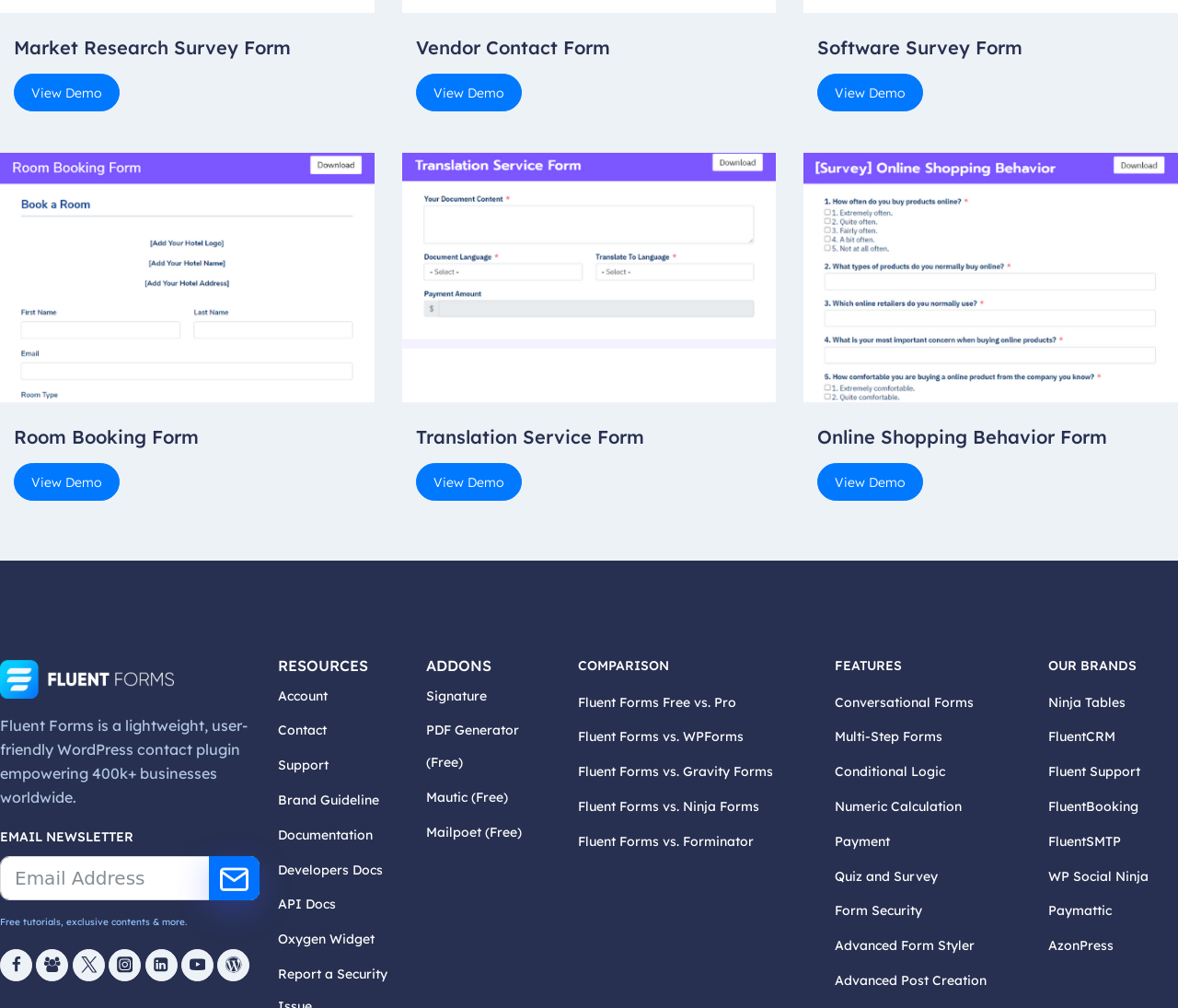Show the bounding box coordinates of the element that should be clicked to complete the task: "View Demo Market Research Survey Form".

[0.012, 0.073, 0.102, 0.111]